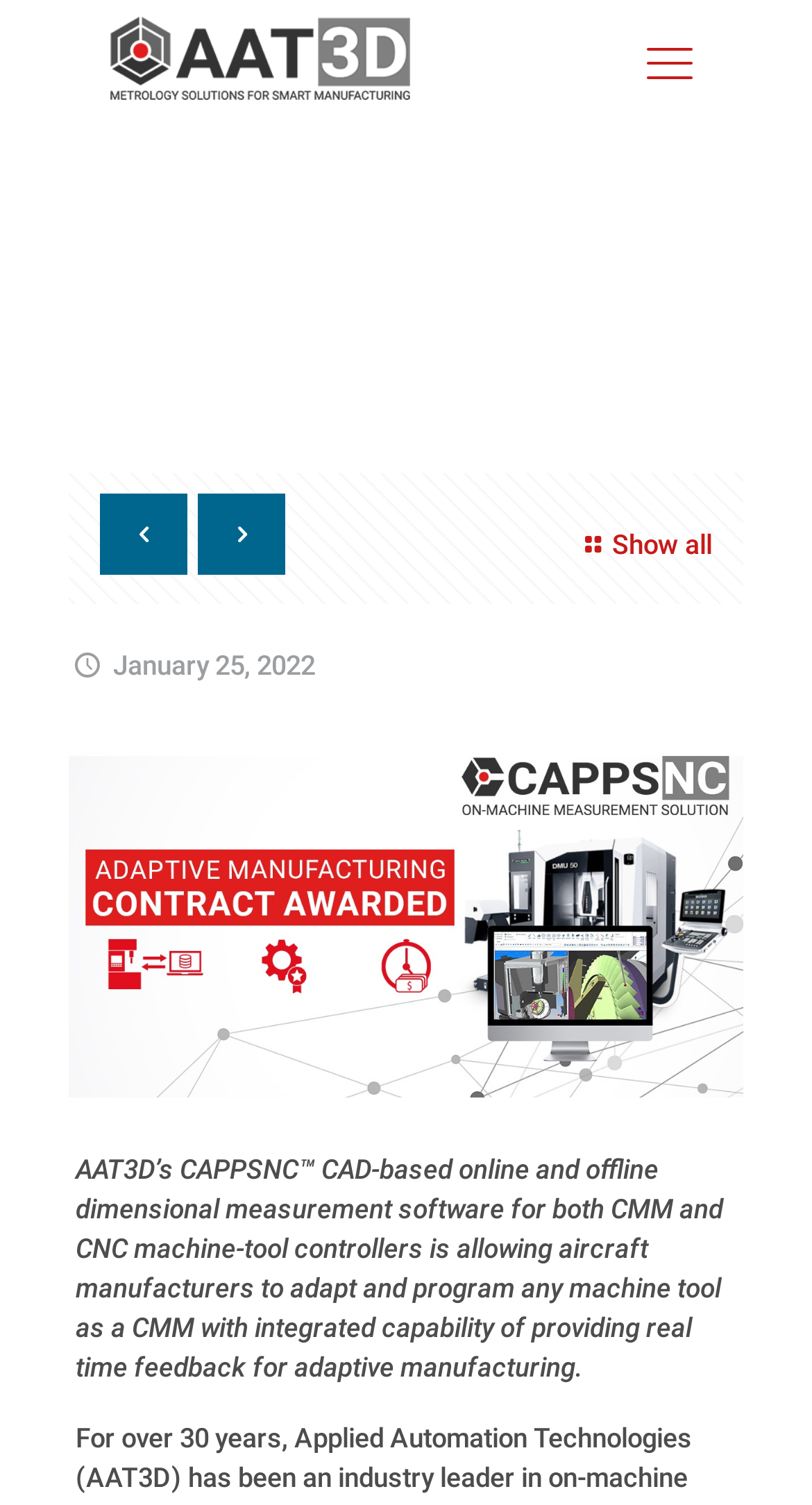Answer the following in one word or a short phrase: 
What is the company name in the logo?

Applied Automation Technologies